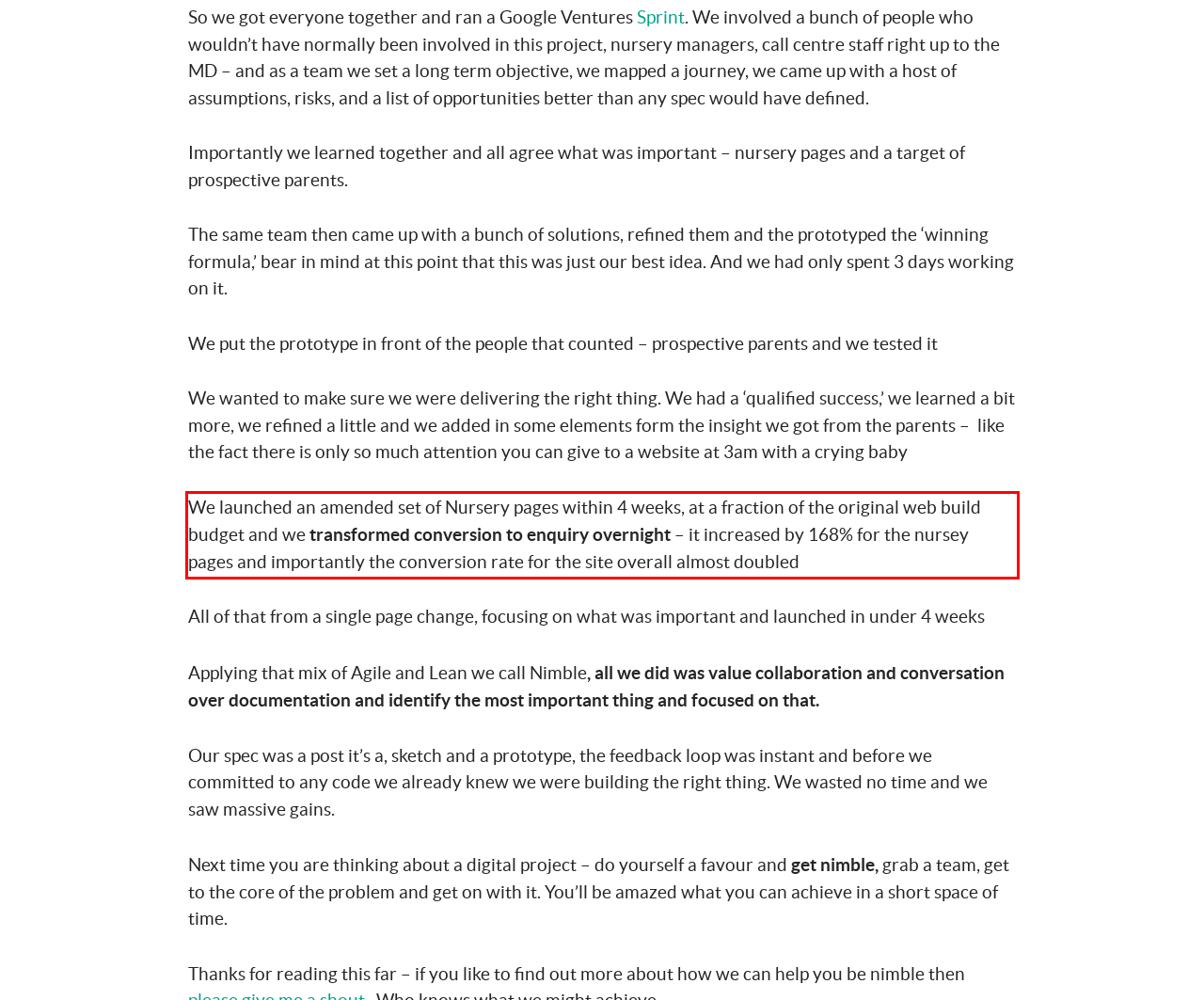From the given screenshot of a webpage, identify the red bounding box and extract the text content within it.

We launched an amended set of Nursery pages within 4 weeks, at a fraction of the original web build budget and we transformed conversion to enquiry overnight – it increased by 168% for the nursey pages and importantly the conversion rate for the site overall almost doubled